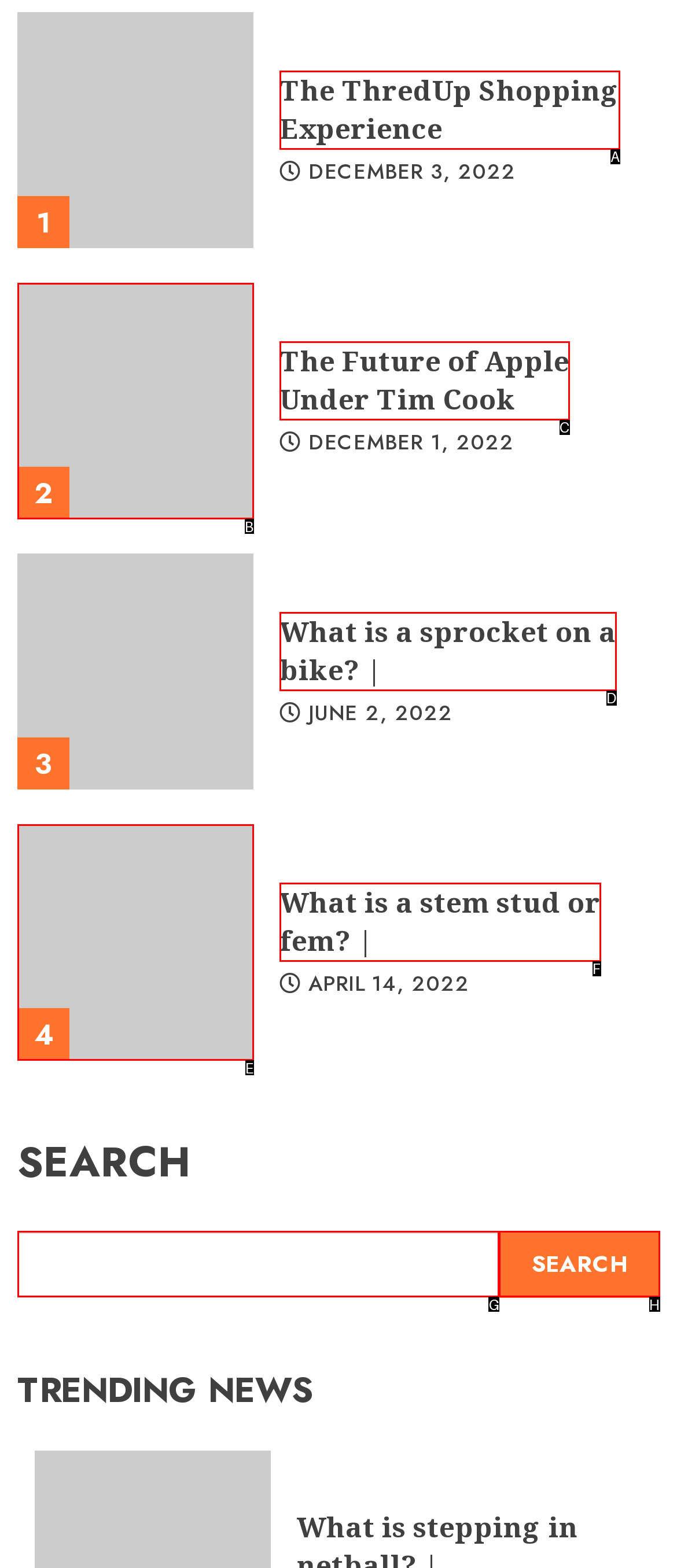Determine which option fits the element description: Search
Answer with the option’s letter directly.

H